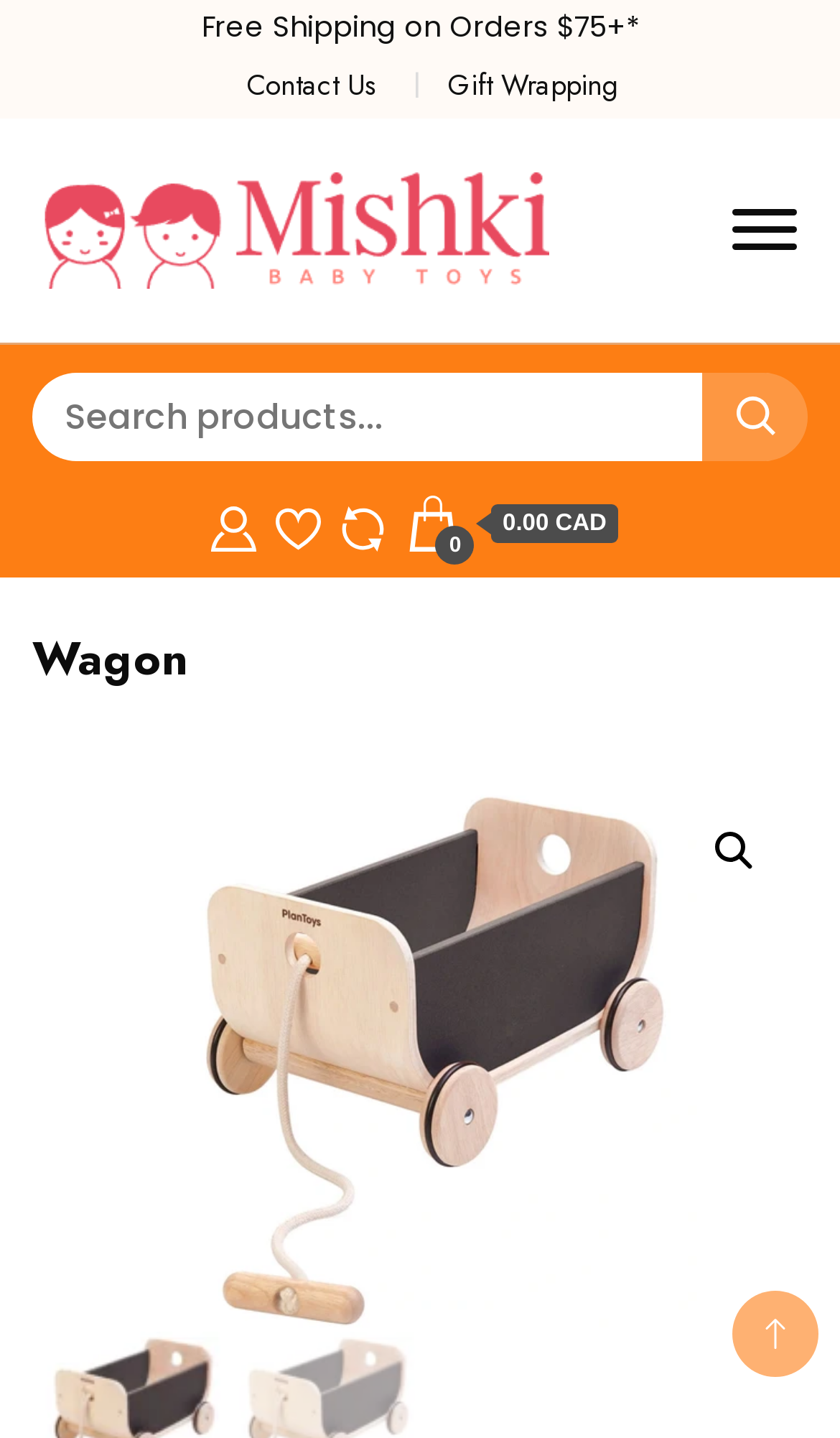Indicate the bounding box coordinates of the element that needs to be clicked to satisfy the following instruction: "Contact us". The coordinates should be four float numbers between 0 and 1, i.e., [left, top, right, bottom].

[0.293, 0.044, 0.447, 0.073]